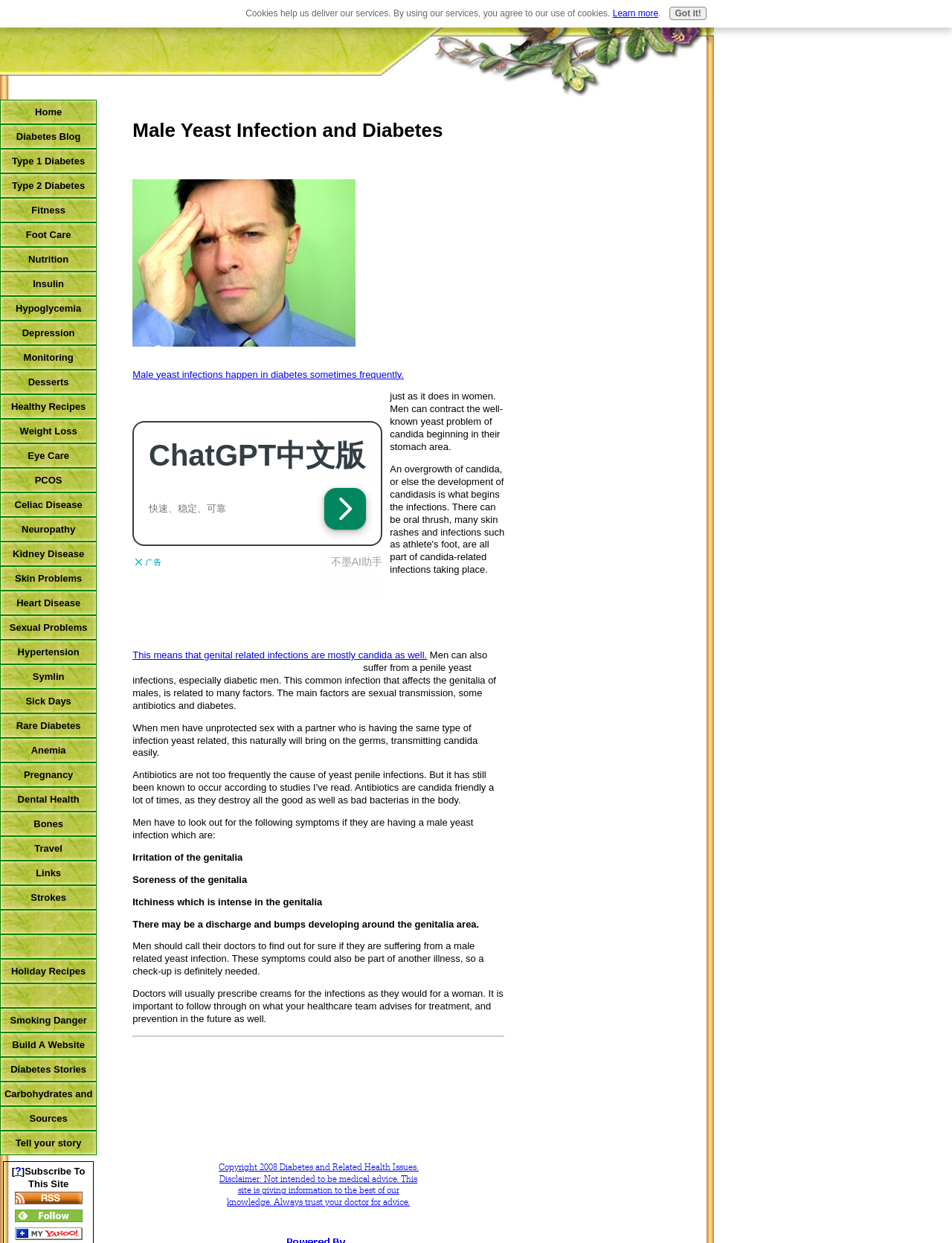What are the symptoms of a male yeast infection?
Please look at the screenshot and answer using one word or phrase.

Irritation, soreness, itchiness, discharge, and bumps